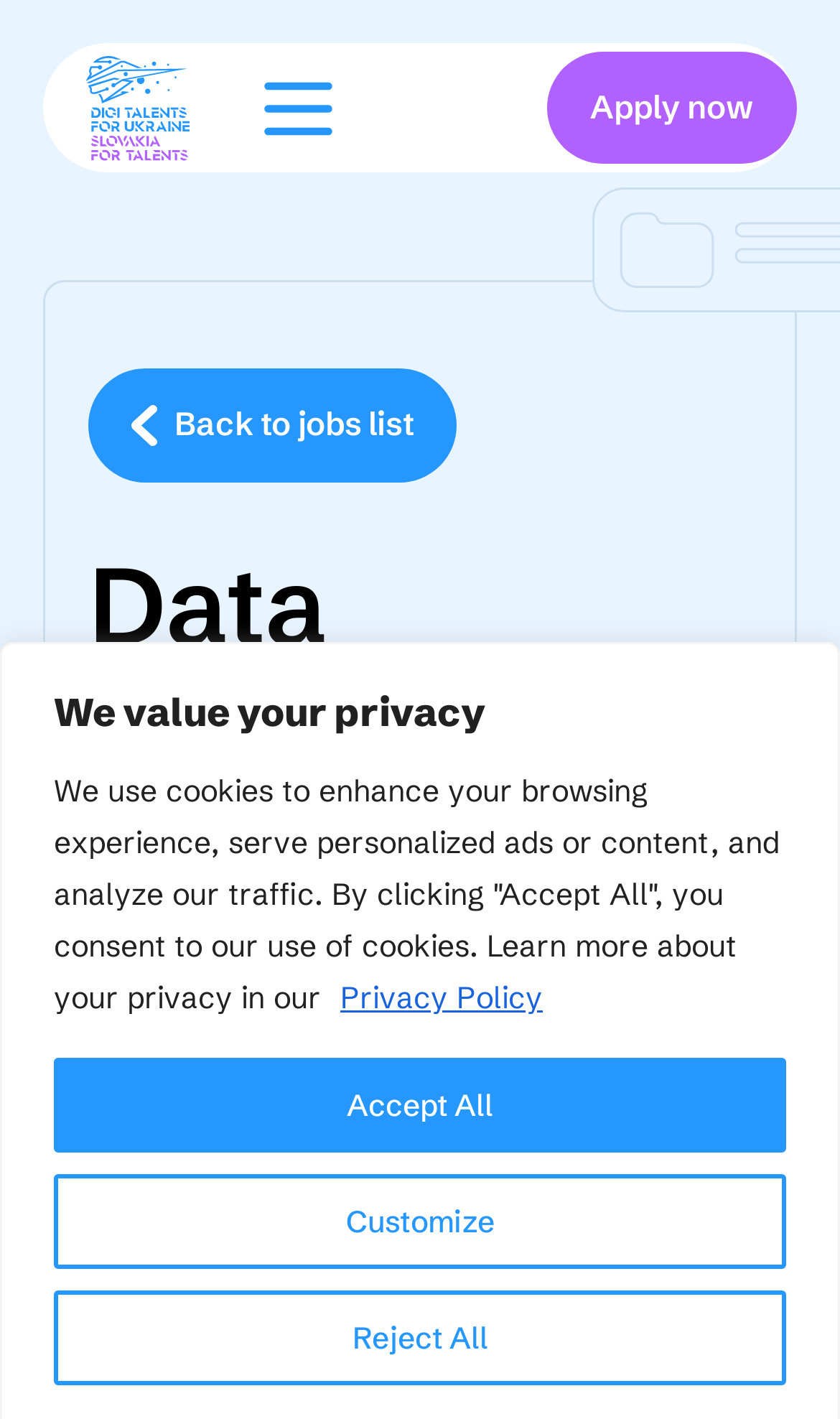Where is the job located?
Based on the visual content, answer with a single word or a brief phrase.

Bratislava, Slovakia